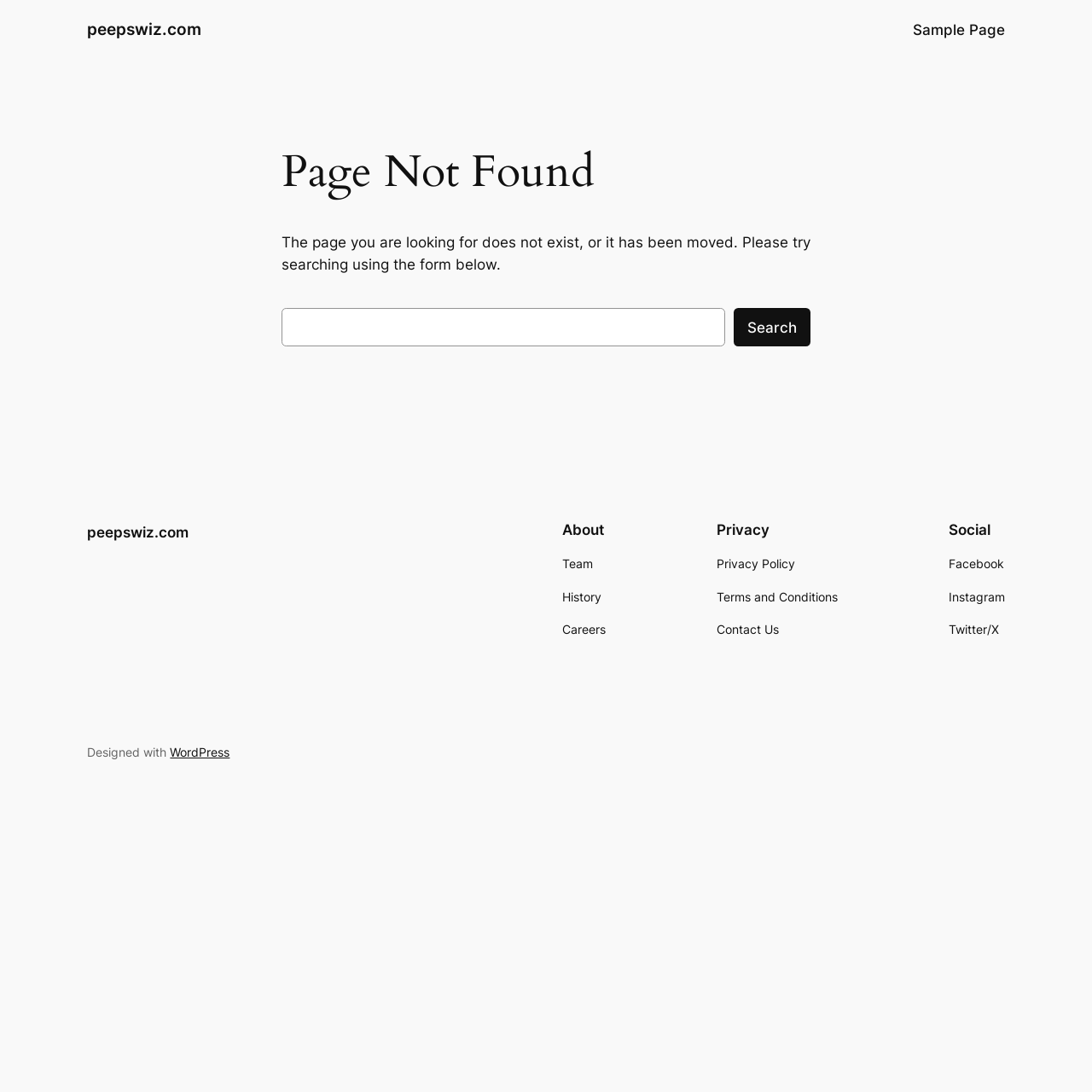Select the bounding box coordinates of the element I need to click to carry out the following instruction: "check Facebook".

[0.868, 0.508, 0.919, 0.526]